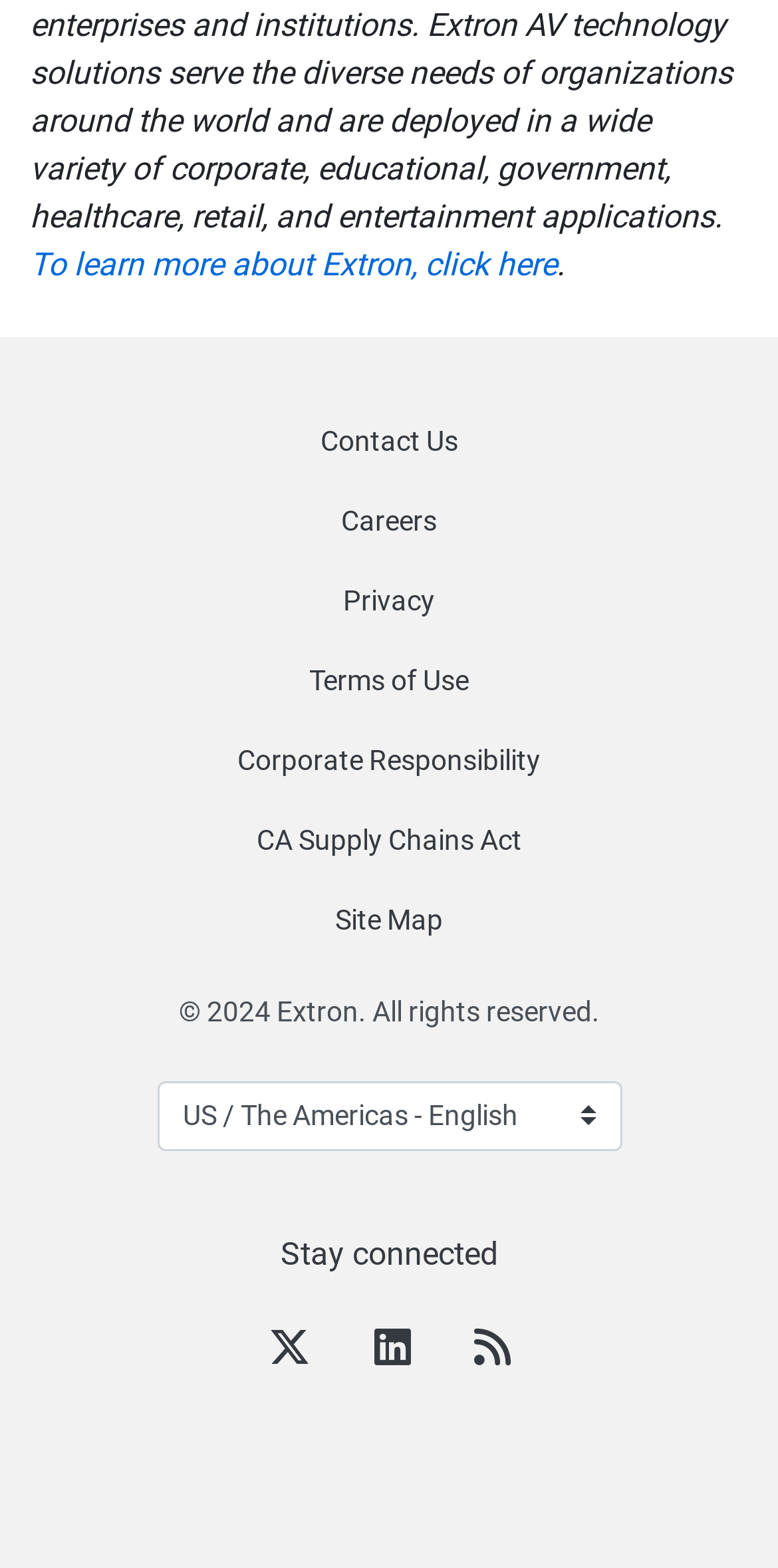Please locate the bounding box coordinates of the element that needs to be clicked to achieve the following instruction: "Enter your name". The coordinates should be four float numbers between 0 and 1, i.e., [left, top, right, bottom].

None